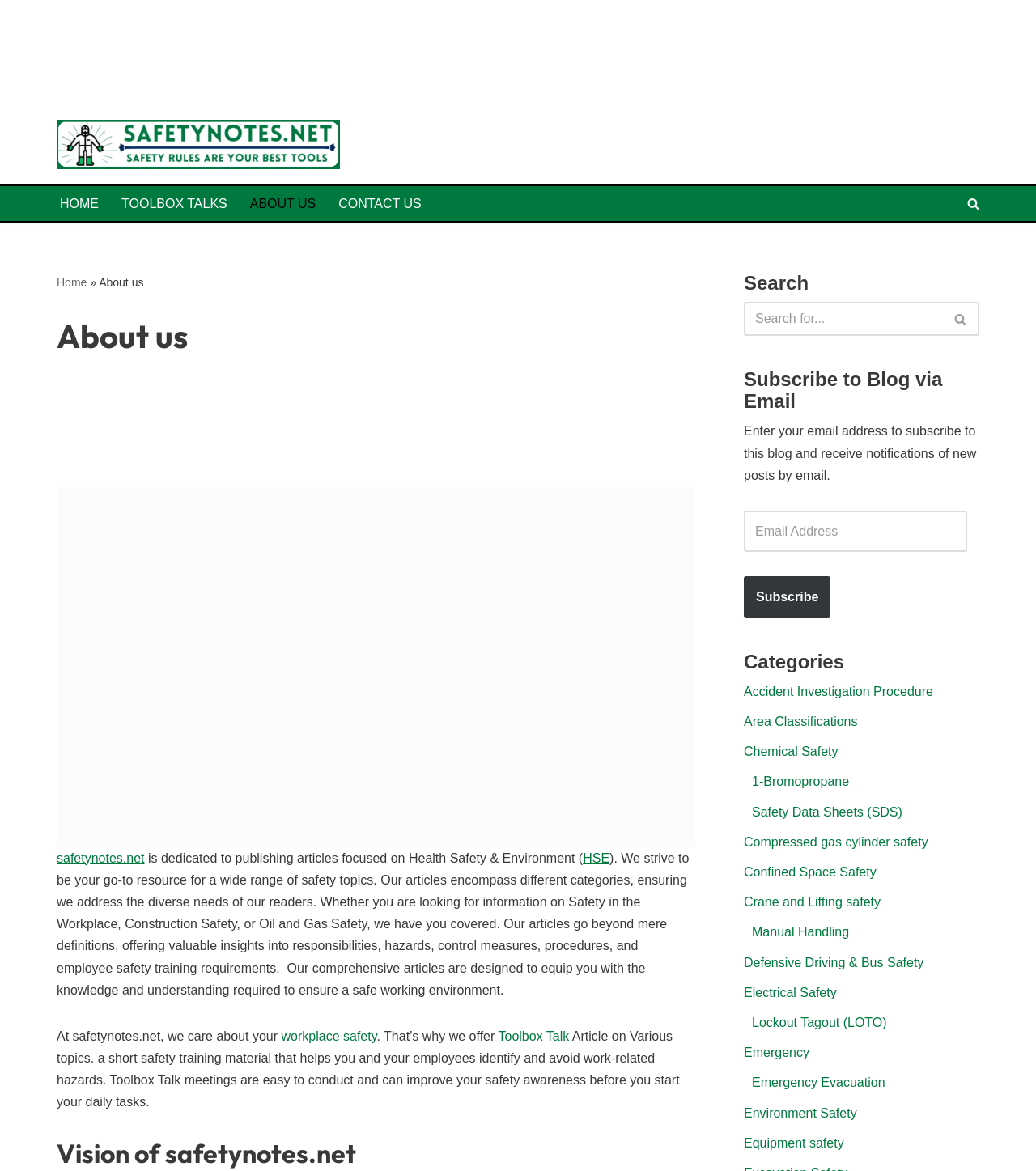Provide the bounding box coordinates for the area that should be clicked to complete the instruction: "Click on the 'HOME' link".

[0.058, 0.075, 0.095, 0.093]